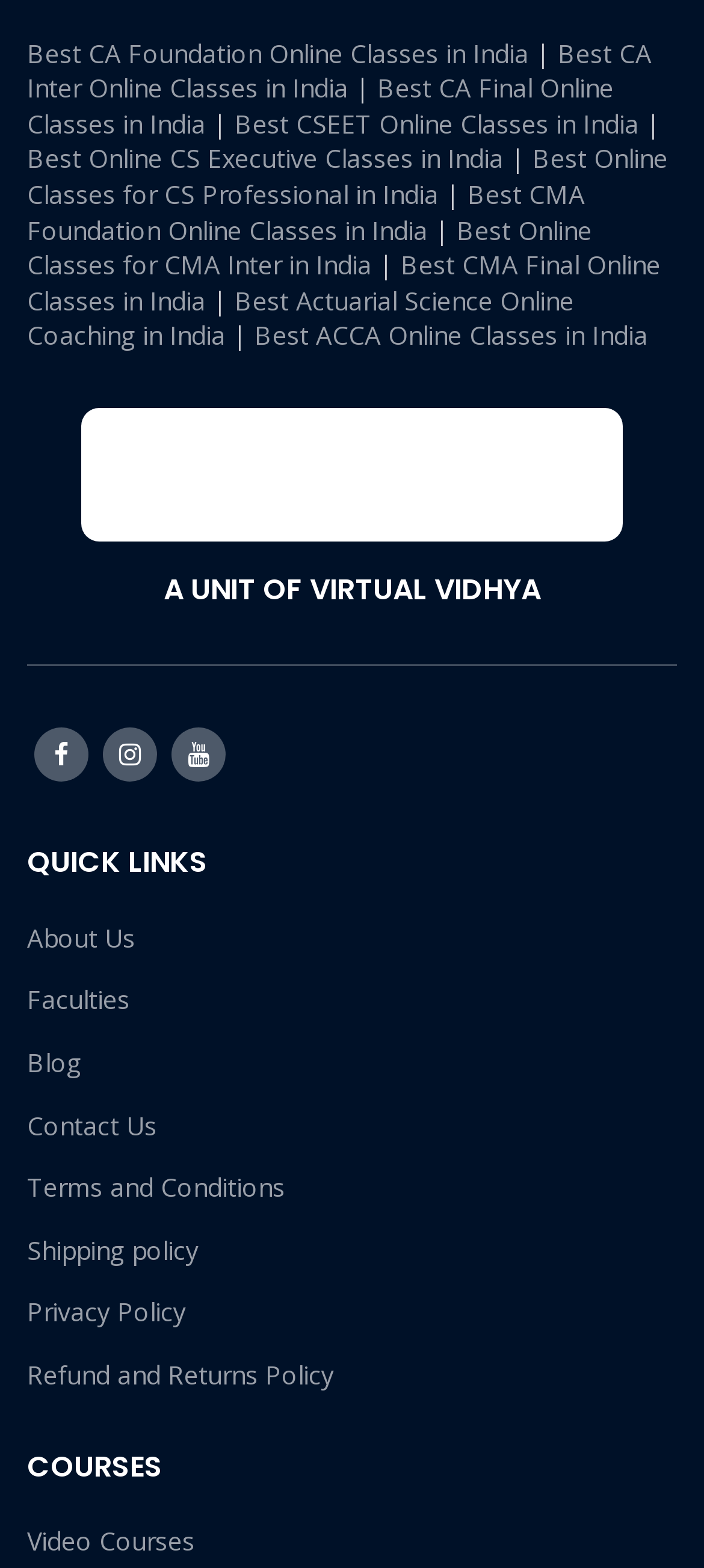Please determine the bounding box coordinates of the element to click on in order to accomplish the following task: "Check Terms and Conditions". Ensure the coordinates are four float numbers ranging from 0 to 1, i.e., [left, top, right, bottom].

[0.038, 0.746, 0.41, 0.769]